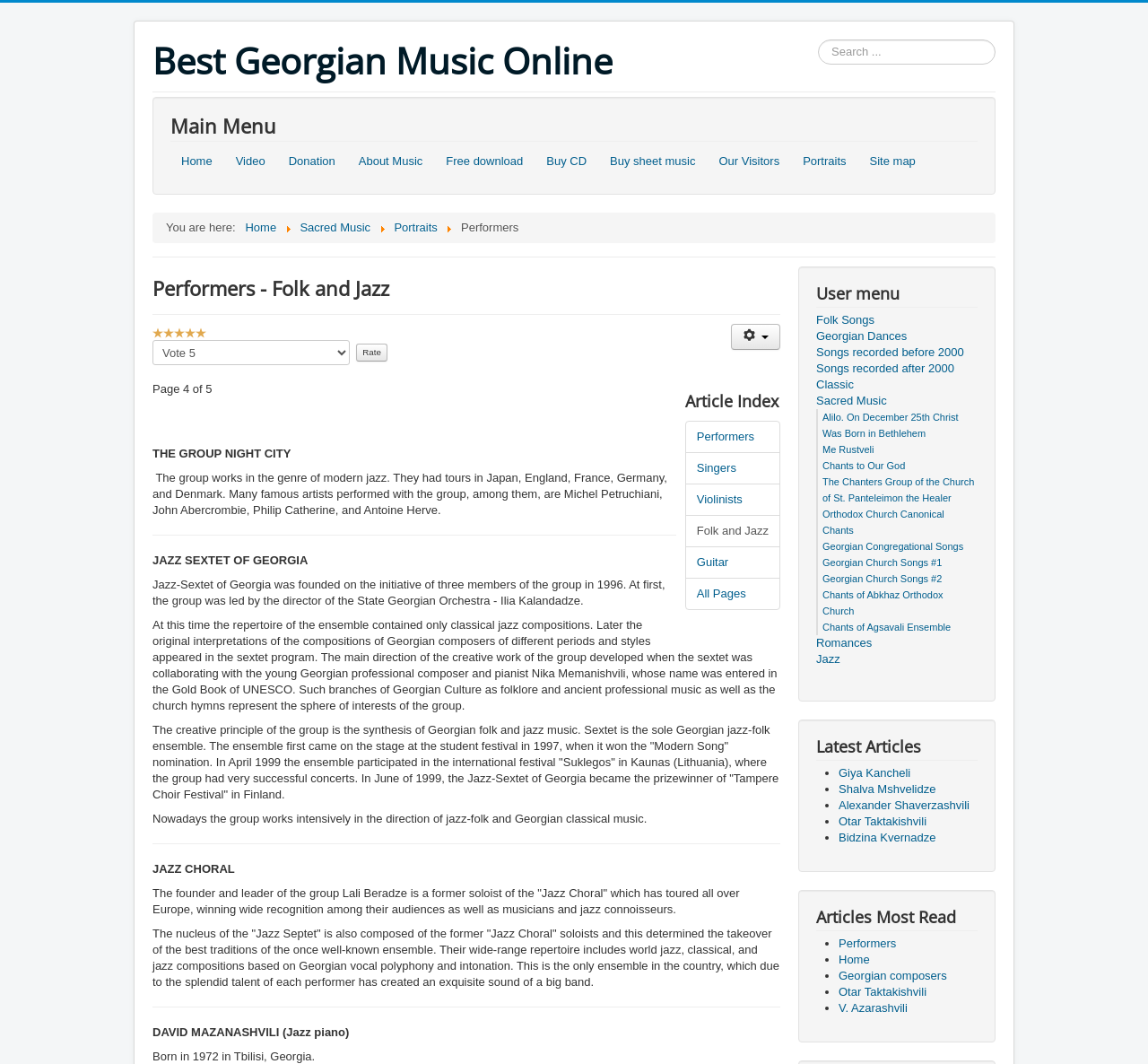How many stars are shown in the user rating?
Please use the image to provide an in-depth answer to the question.

I looked at the user rating section and found 5 images of 'Star Active', which represent the user rating. Therefore, there are 5 stars shown.